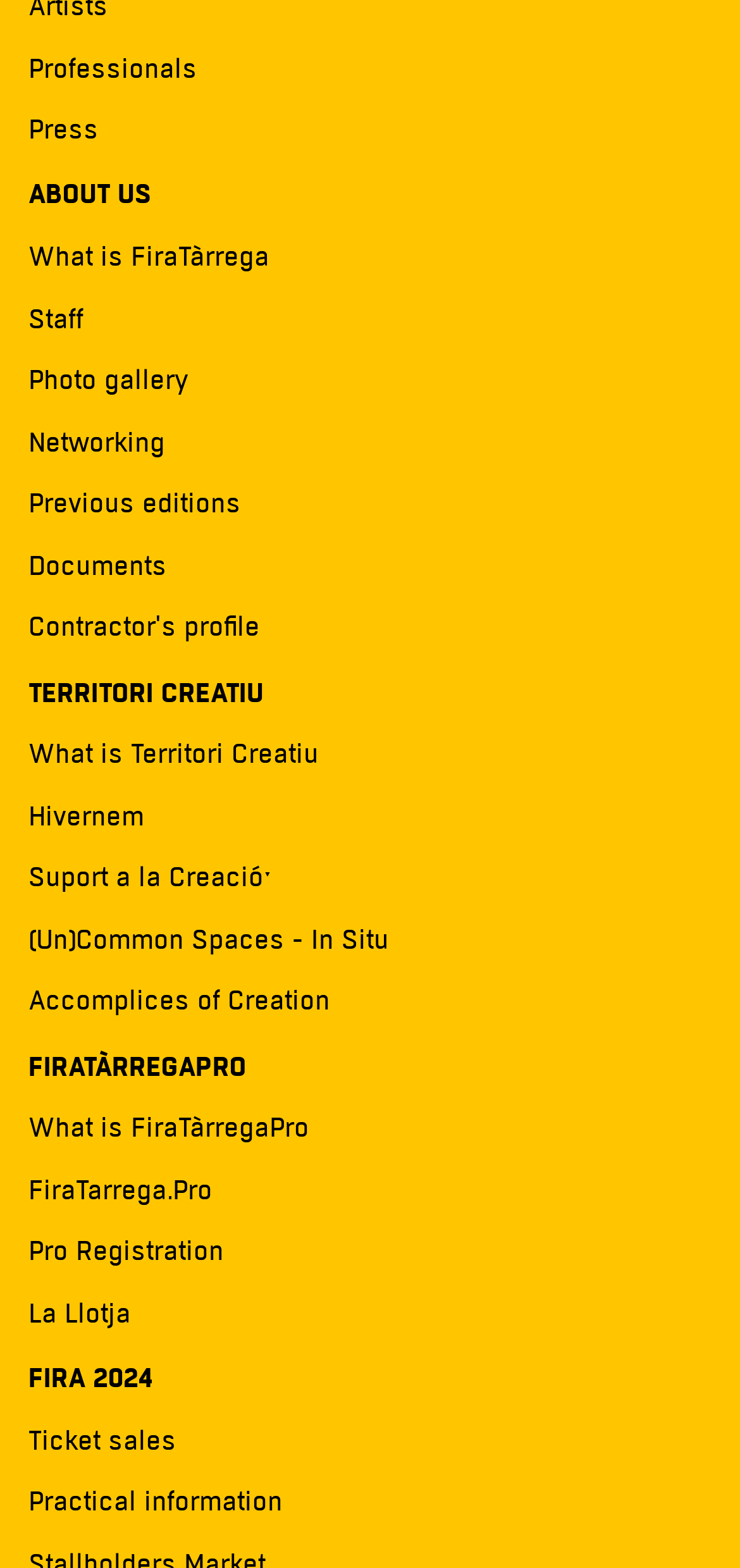Locate the bounding box coordinates of the clickable area needed to fulfill the instruction: "Learn about 'Fira 2024'".

[0.038, 0.87, 0.962, 0.891]